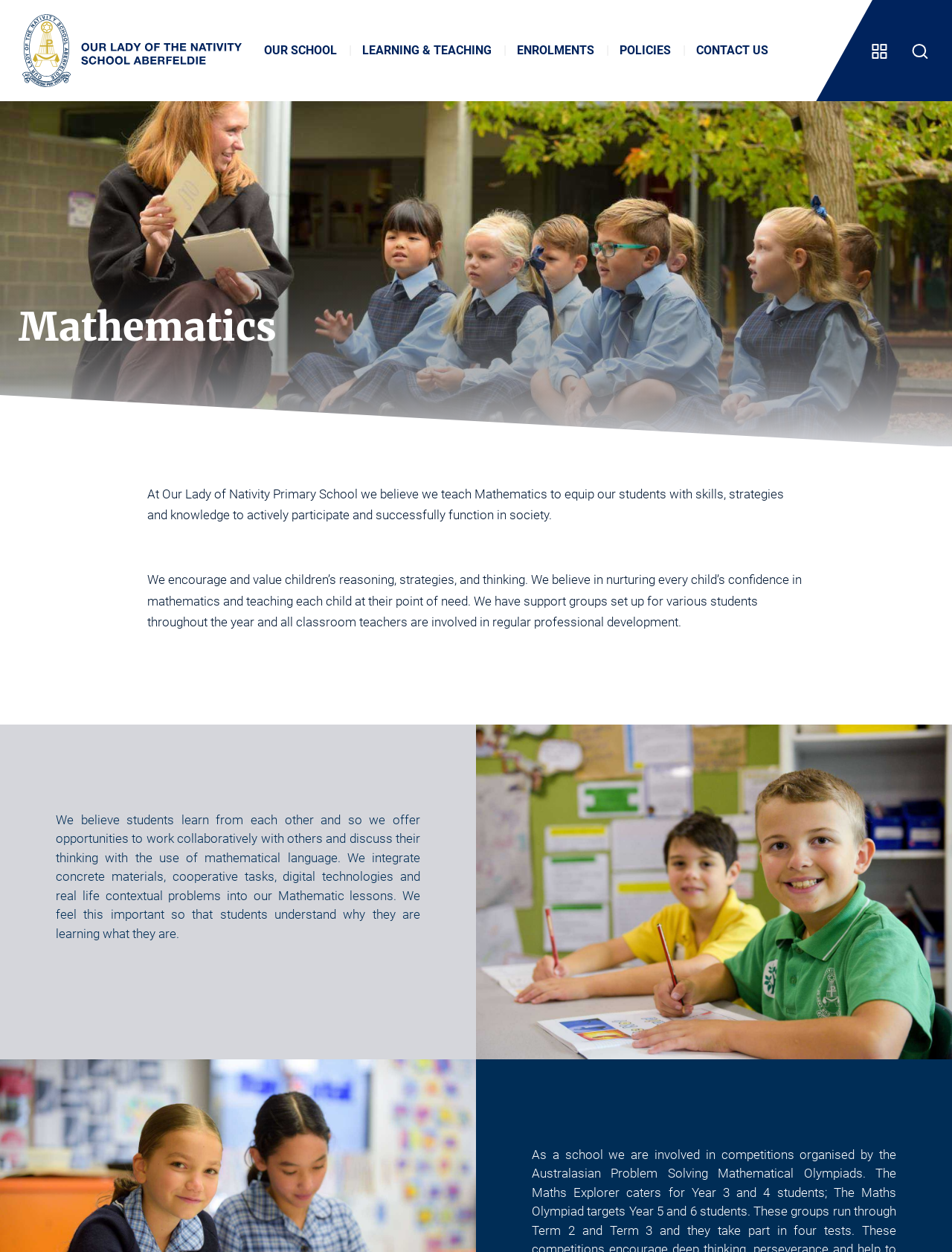Write a detailed summary of the webpage, including text, images, and layout.

The webpage is about the Mathematics department of Our Lady of the Nativity Primary School Aberfeldie. At the top left, there is a small image and a link. Below this, there are several links to different sections of the school's website, including "OUR SCHOOL", "LEARNING & TEACHING", "ENROLMENTS", "POLICIES", and "CONTACT US". These links are arranged in a horizontal row, with "OUR SCHOOL" on the left and "CONTACT US" on the right.

Under the "LEARNING & TEACHING" section, there are several links to specific subjects, including "Faith and Life", "IB and PYP", "Literacy", "Mathematics", "Sustainability", "Wellbeing", and "Specialists Programme". These links are arranged in a vertical column, with "Faith and Life" at the top and "Specialists Programme" at the bottom.

The main content of the webpage is about the school's approach to teaching Mathematics. There is a heading "Mathematics" at the top, followed by a paragraph of text that explains the school's philosophy on teaching Mathematics. Below this, there are two more paragraphs of text that provide more details on the school's approach, including the use of support groups, professional development for teachers, and the integration of concrete materials, cooperative tasks, digital technologies, and real-life contextual problems into Mathematic lessons.

At the bottom right of the webpage, there are two small images and two links.